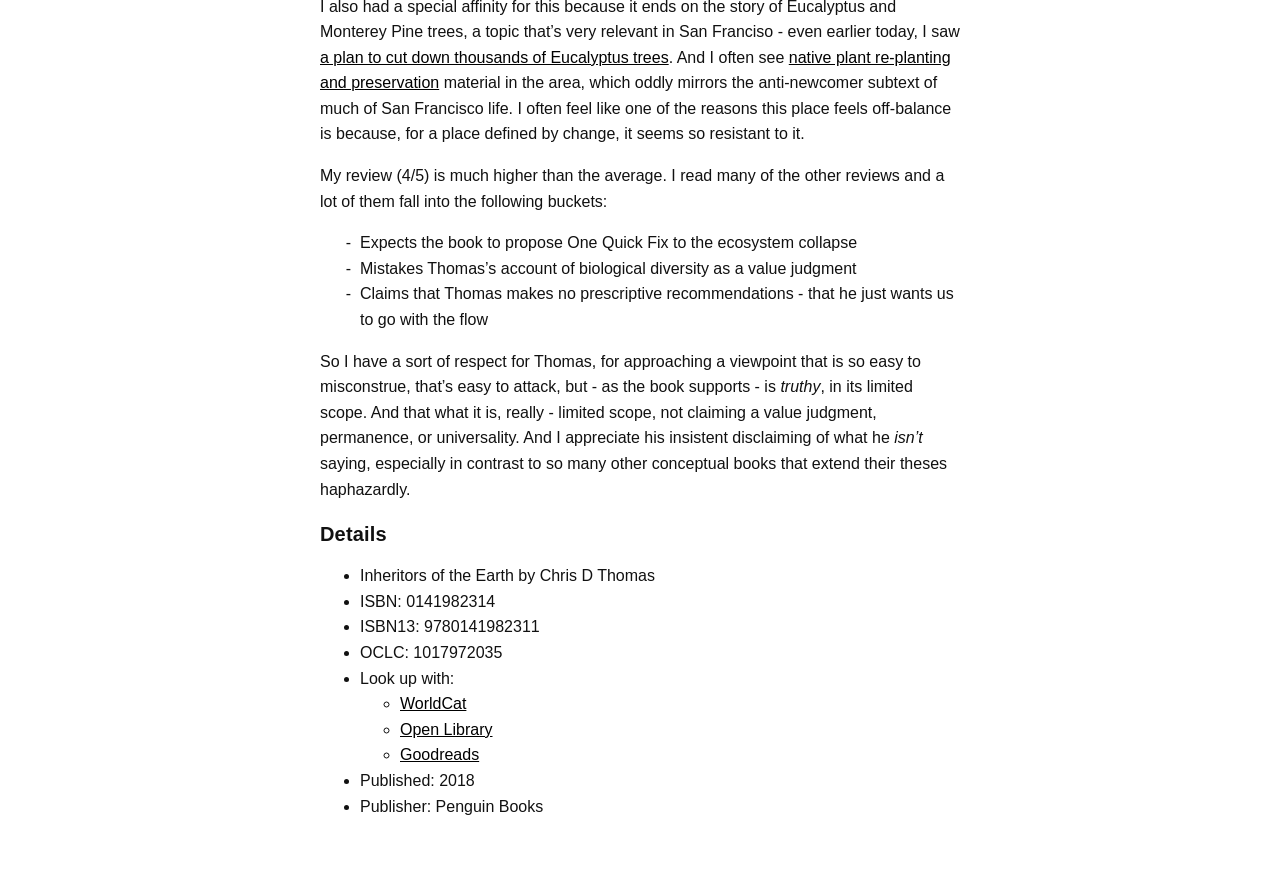Using floating point numbers between 0 and 1, provide the bounding box coordinates in the format (top-left x, top-left y, bottom-right x, bottom-right y). Locate the UI element described here: Goodreads

[0.312, 0.853, 0.374, 0.872]